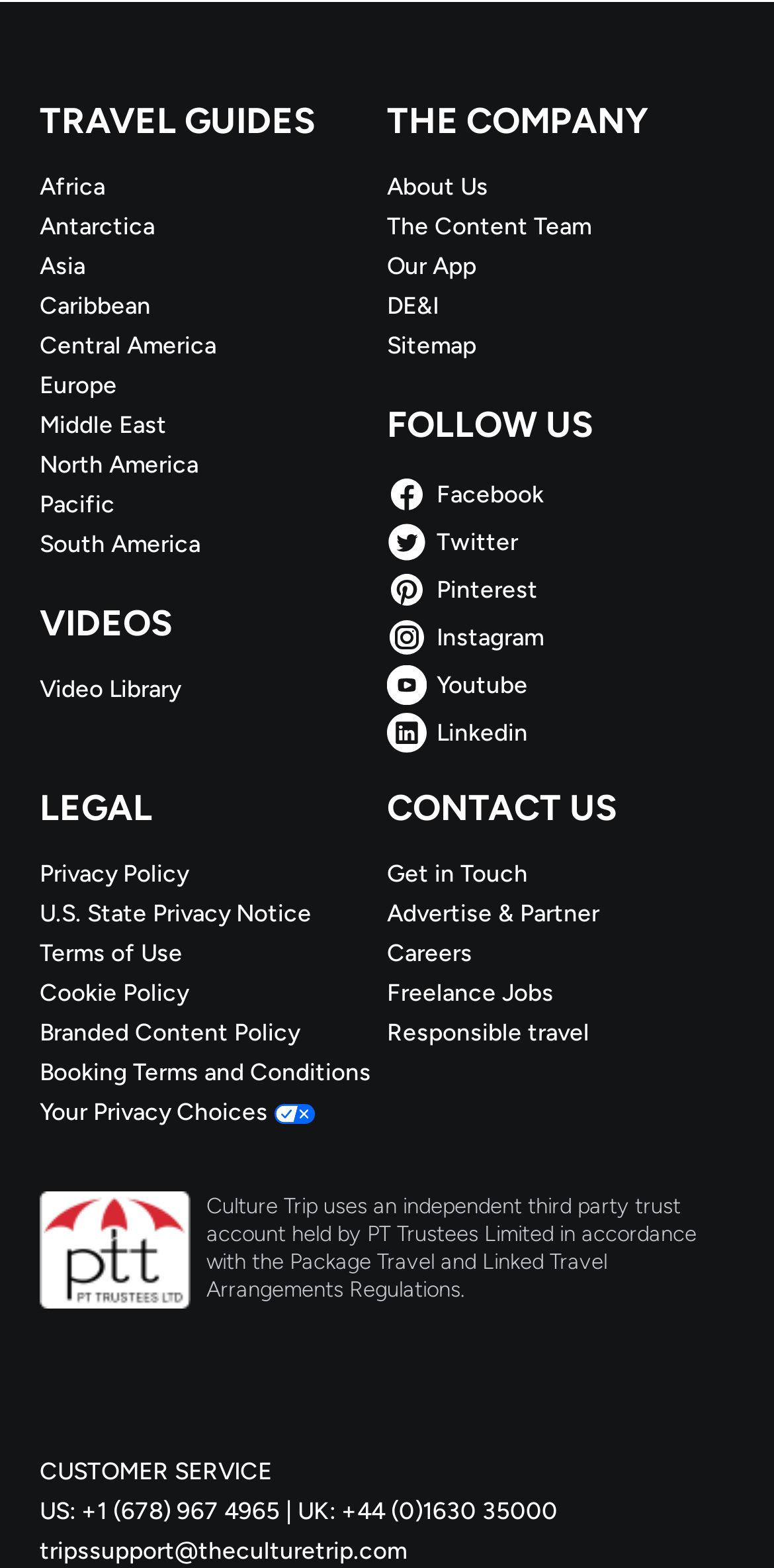What is the phone number for customer service in the US?
Use the information from the screenshot to give a comprehensive response to the question.

The phone number for customer service in the US is +1 (678) 967 4965, which is mentioned in the link 'US Phone number +1 (678) 967 4965'.